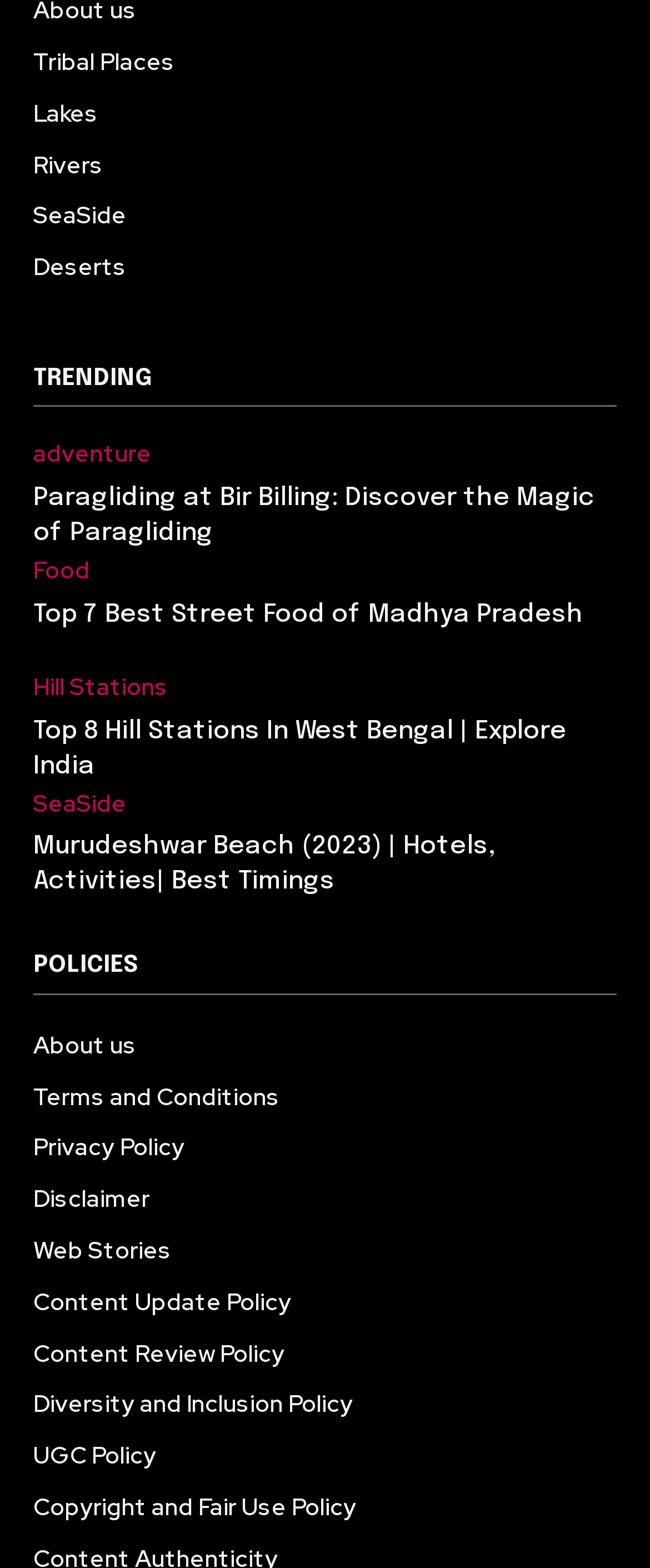How many headings are there under TRENDING?
Based on the visual, give a brief answer using one word or a short phrase.

4